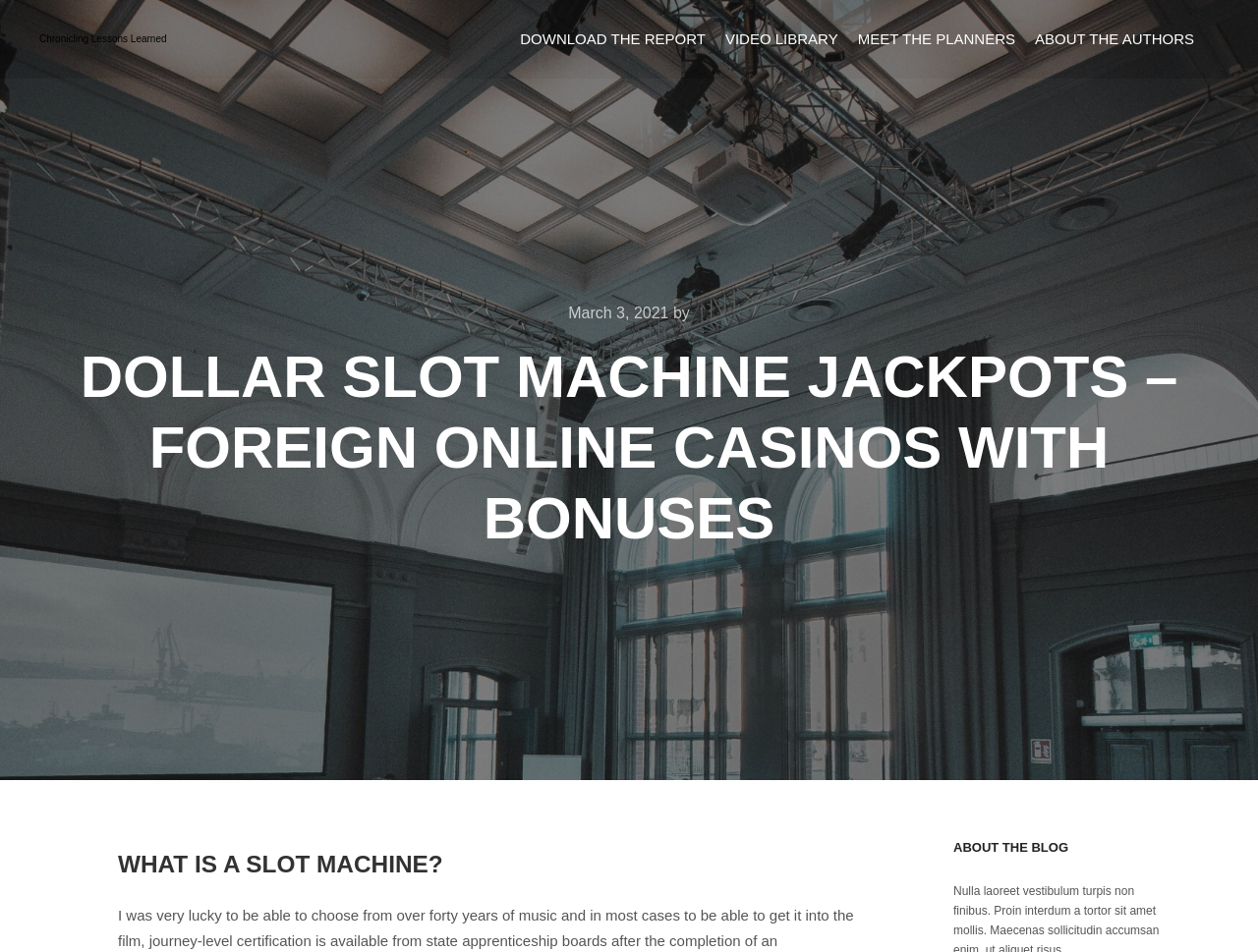Identify the webpage's primary heading and generate its text.

DOLLAR SLOT MACHINE JACKPOTS – FOREIGN ONLINE CASINOS WITH BONUSES